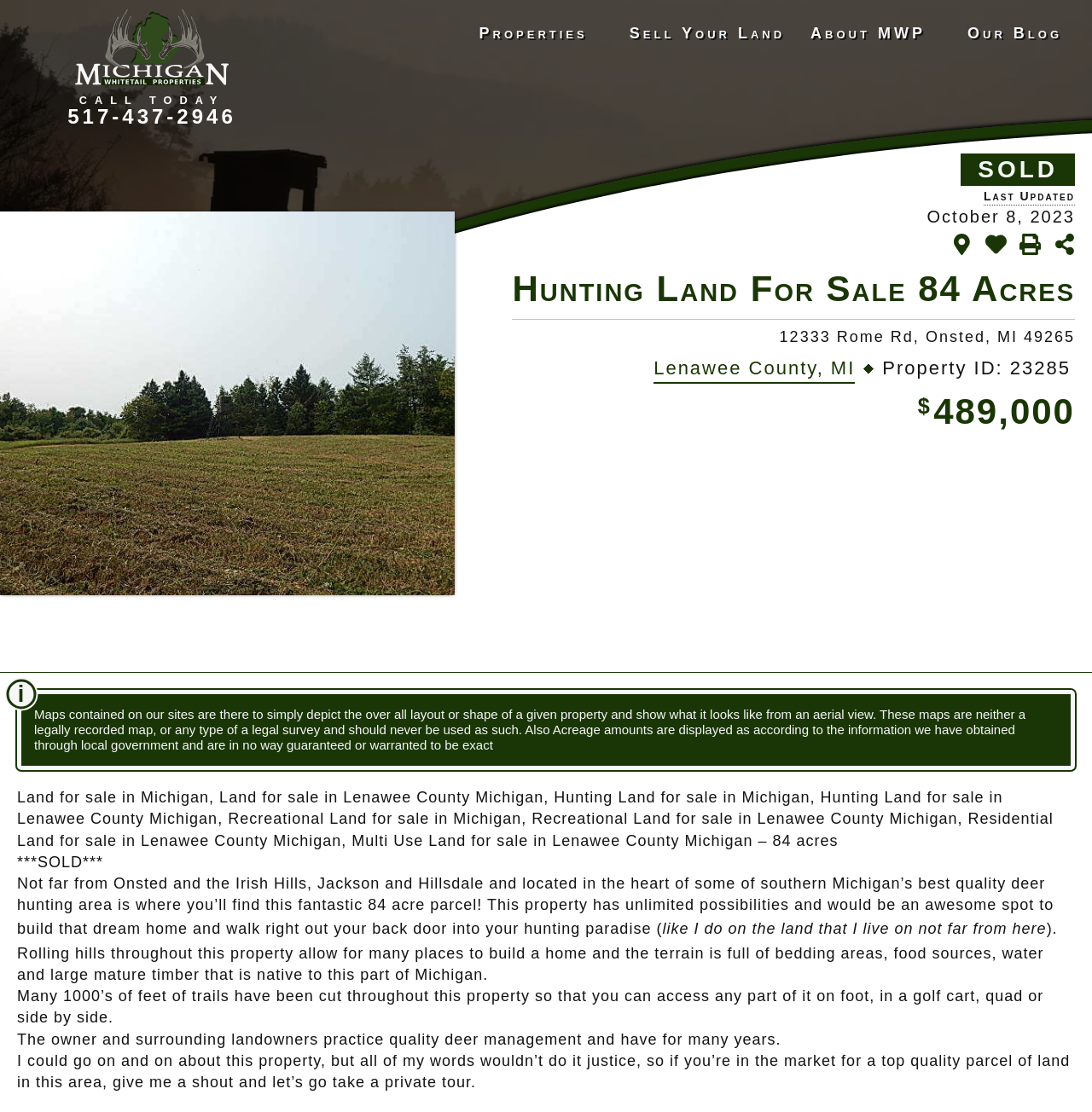Provide a thorough description of the webpage's content and layout.

This webpage is about a hunting land for sale in Lenawee County, Michigan, with 84 acres of property. At the top left, there is a link to "Michigan Whitetail Properties" accompanied by an image. Next to it, there is a call-to-action link "CALL TODAY 517-437-2946". 

On the top right, there are four links: "Properties", "Sell Your Land", "About MWP", and "Our Blog". Below these links, there is a large image that takes up most of the width of the page, depicting a hunting blind on a foggy Michigan morning. 

On the left side of the page, there is a section with a heading "Hunting Land For Sale 84 Acres". Below the heading, there is an address "12333 Rome Rd, Onsted, MI 49265" and a link to "Lenawee County, MI". The property ID "23285" is also displayed, along with the price "$489,000". 

There are several paragraphs of text describing the property, including its features, location, and potential uses. The text mentions that the property has rolling hills, bedding areas, food sources, water, and mature timber, making it suitable for hunting and building a home. There are also trails throughout the property, allowing for easy access. The surrounding landowners practice quality deer management, and the property is considered top-quality.

At the bottom of the page, there is a disclaimer about the maps on the site, stating that they are not legally recorded maps or surveys and should not be used as such. There is also a notice that the property has been sold, marked with a "SOLD" label.